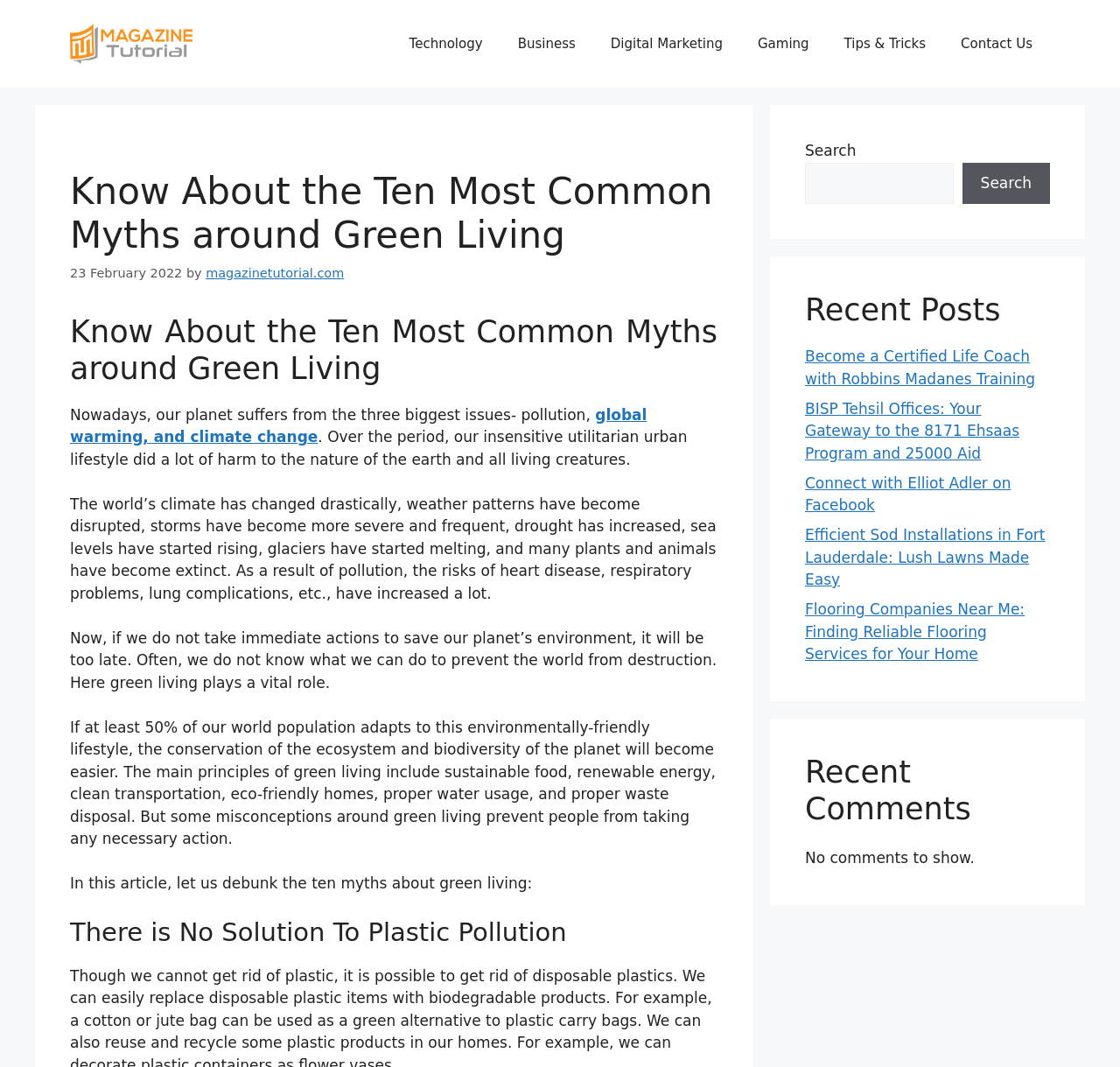What is the headline of the webpage?

Know About the Ten Most Common Myths around Green Living